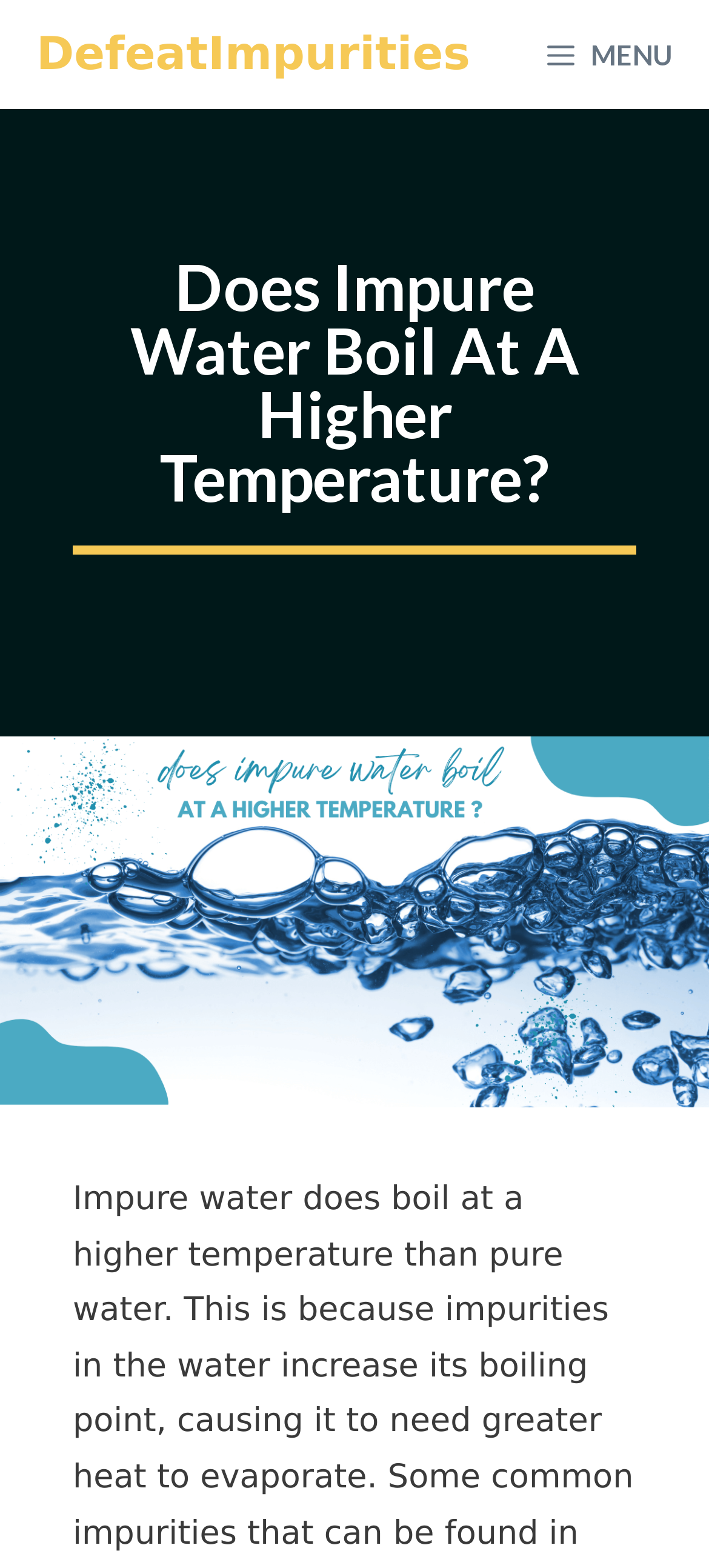Determine the bounding box coordinates of the UI element described below. Use the format (top-left x, top-left y, bottom-right x, bottom-right y) with floating point numbers between 0 and 1: Menu

[0.718, 0.0, 1.0, 0.07]